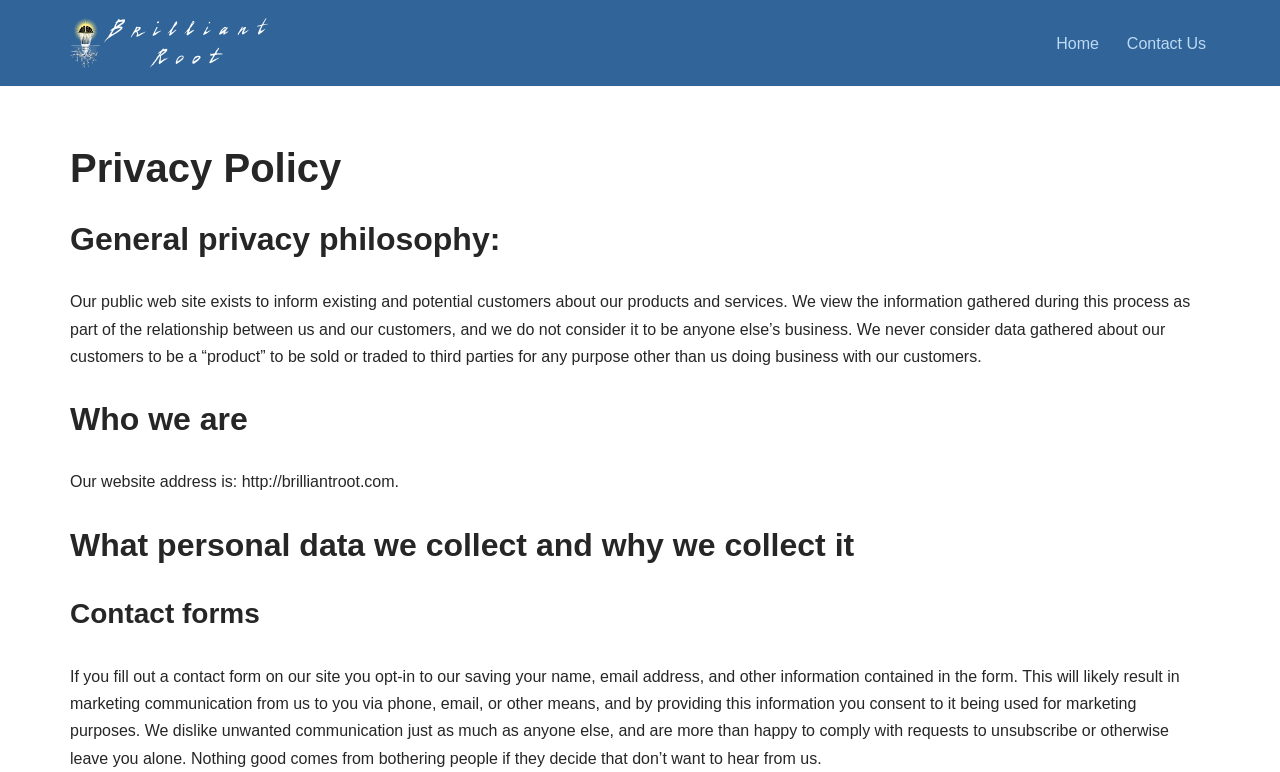Given the webpage screenshot and the description, determine the bounding box coordinates (top-left x, top-left y, bottom-right x, bottom-right y) that define the location of the UI element matching this description: Home

[0.825, 0.038, 0.858, 0.073]